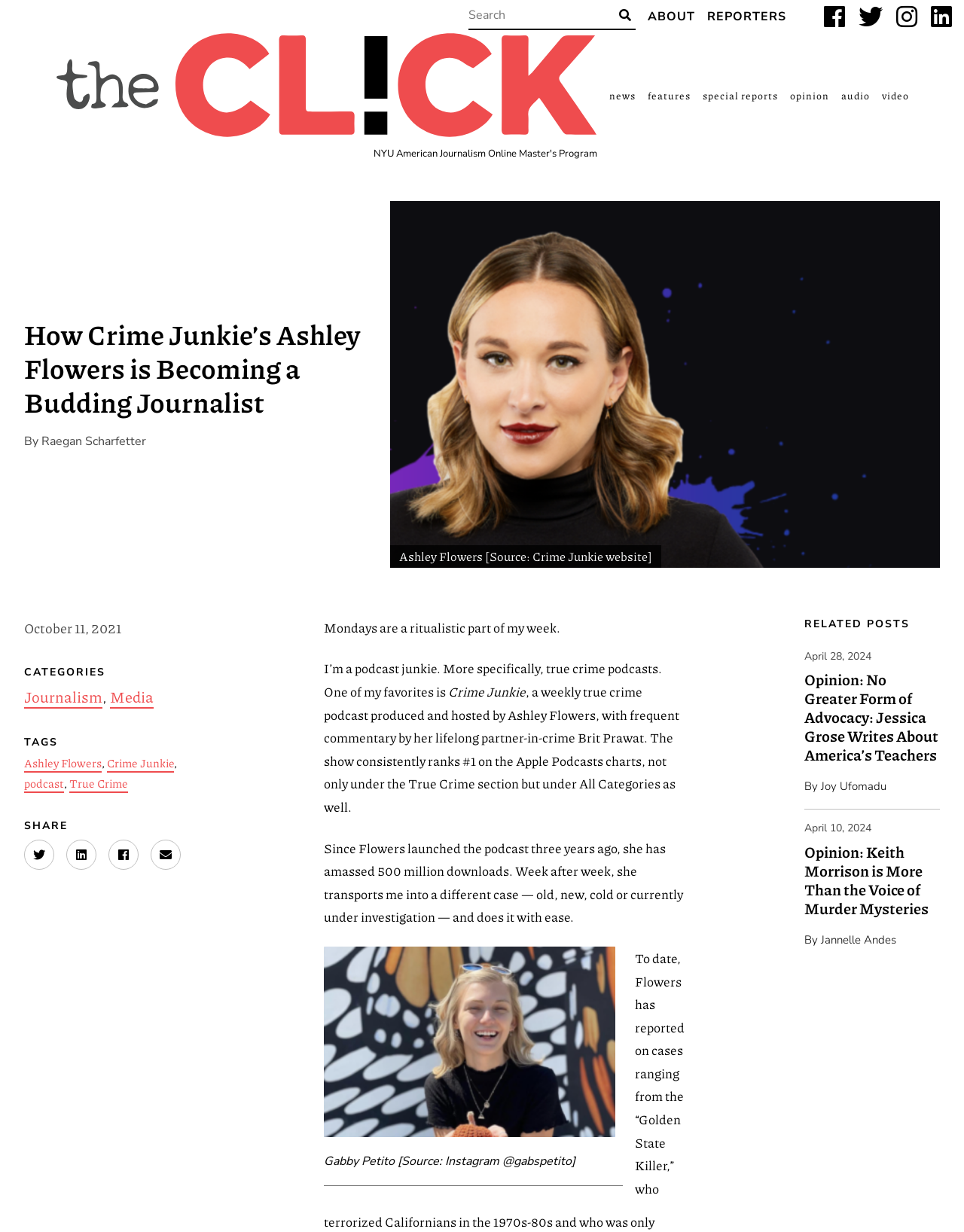Identify the main heading from the webpage and provide its text content.

How Crime Junkie’s Ashley Flowers is Becoming a Budding Journalist